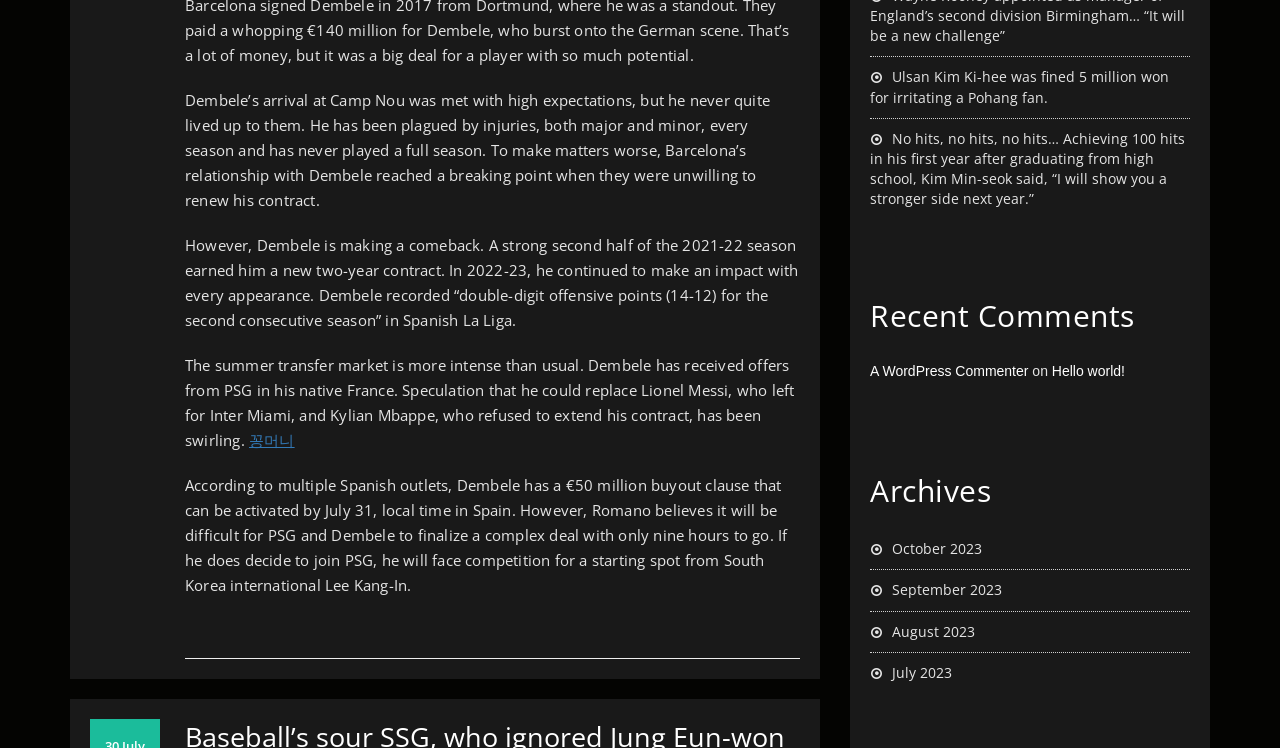Determine the bounding box for the HTML element described here: "꽁머니". The coordinates should be given as [left, top, right, bottom] with each number being a float between 0 and 1.

[0.195, 0.574, 0.23, 0.601]